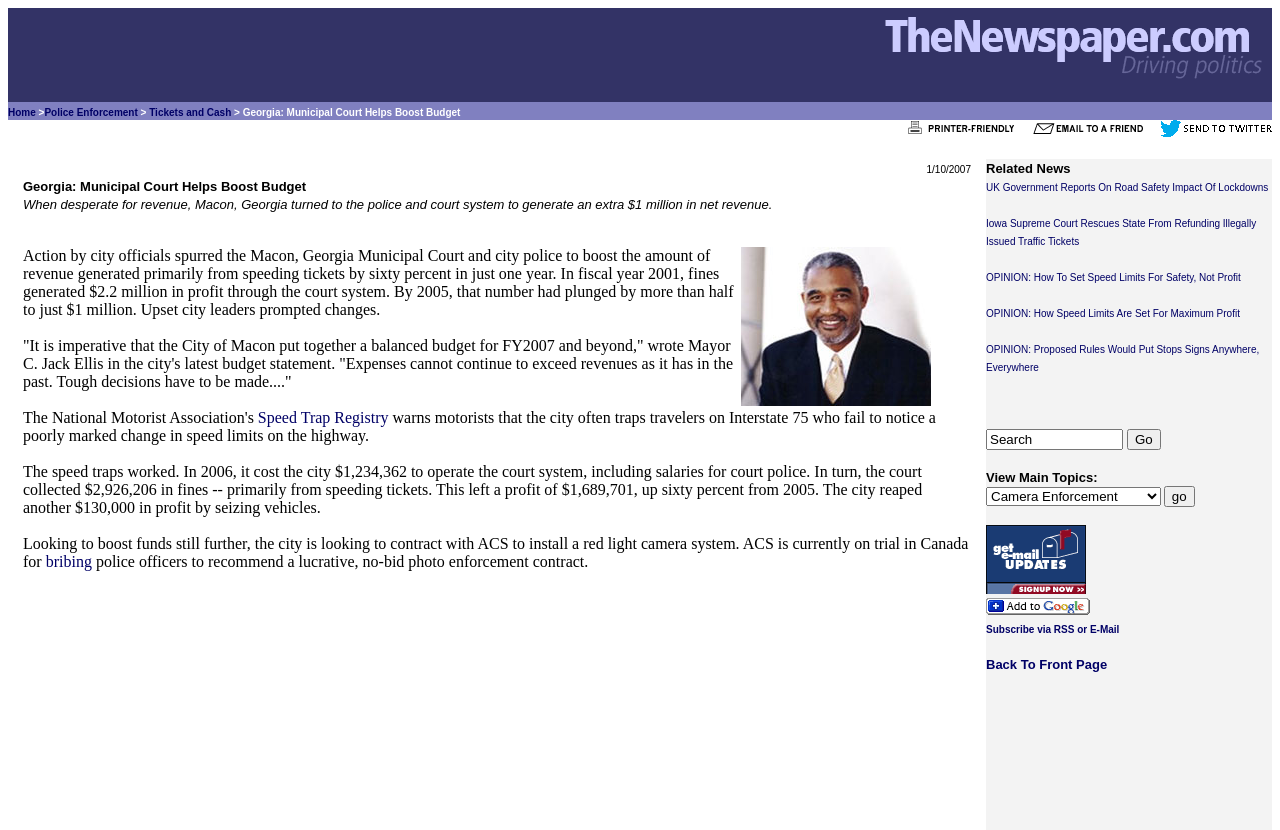What is the profit from speeding tickets in 2006?
Respond with a short answer, either a single word or a phrase, based on the image.

$1,689,701